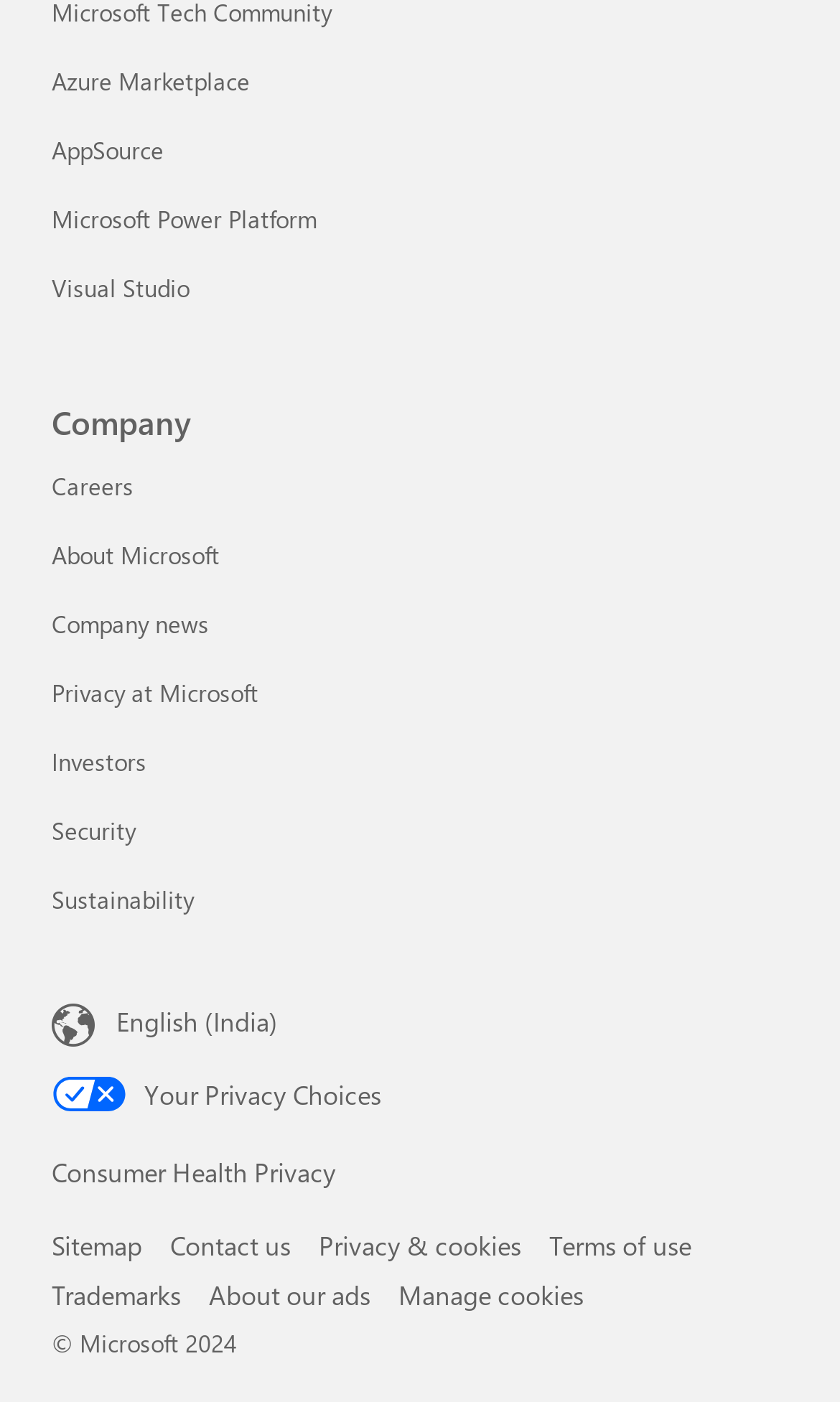Pinpoint the bounding box coordinates for the area that should be clicked to perform the following instruction: "Contact us".

[0.203, 0.876, 0.346, 0.9]